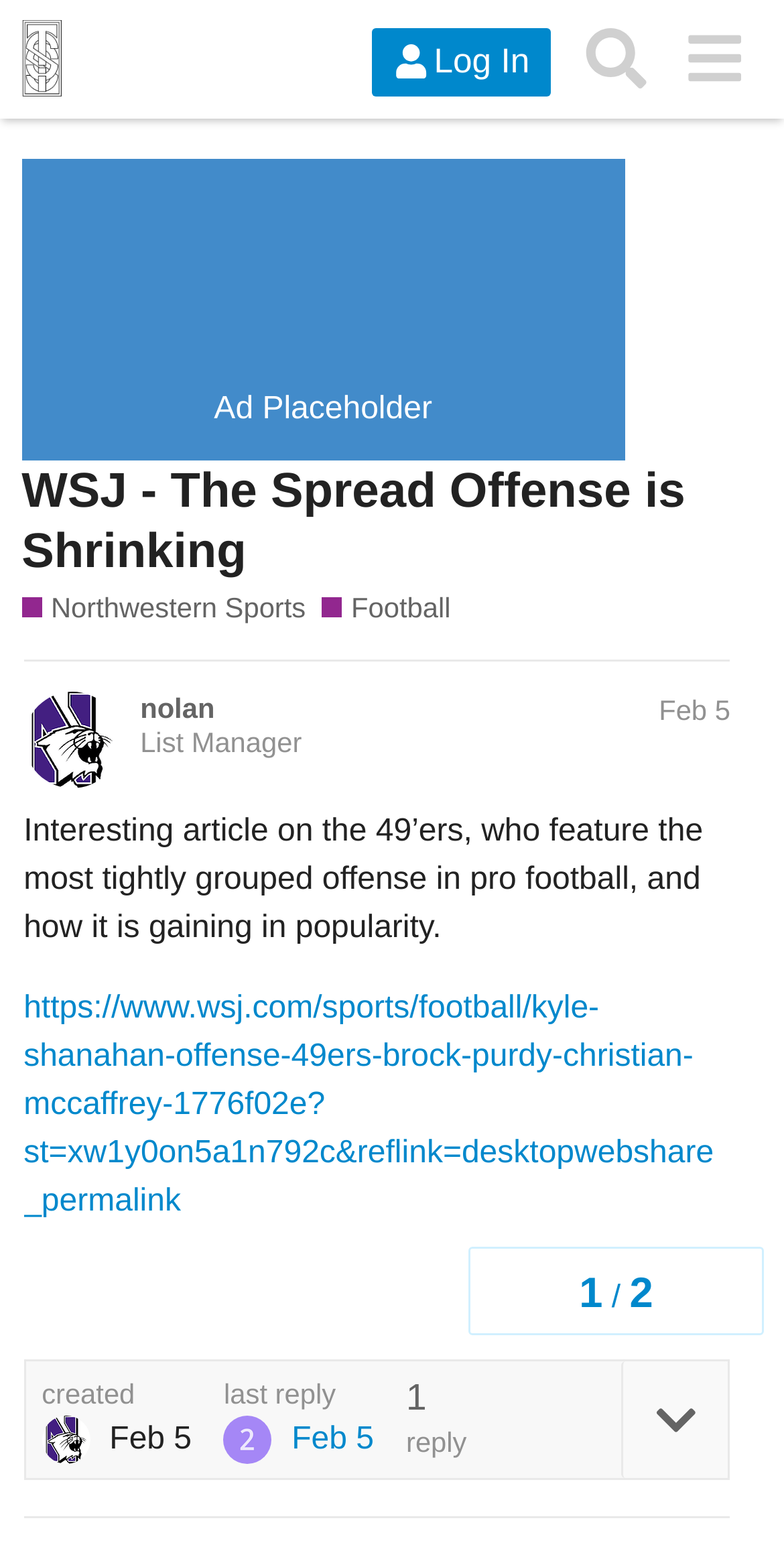Answer the question using only one word or a concise phrase: What is the category of the post?

Football